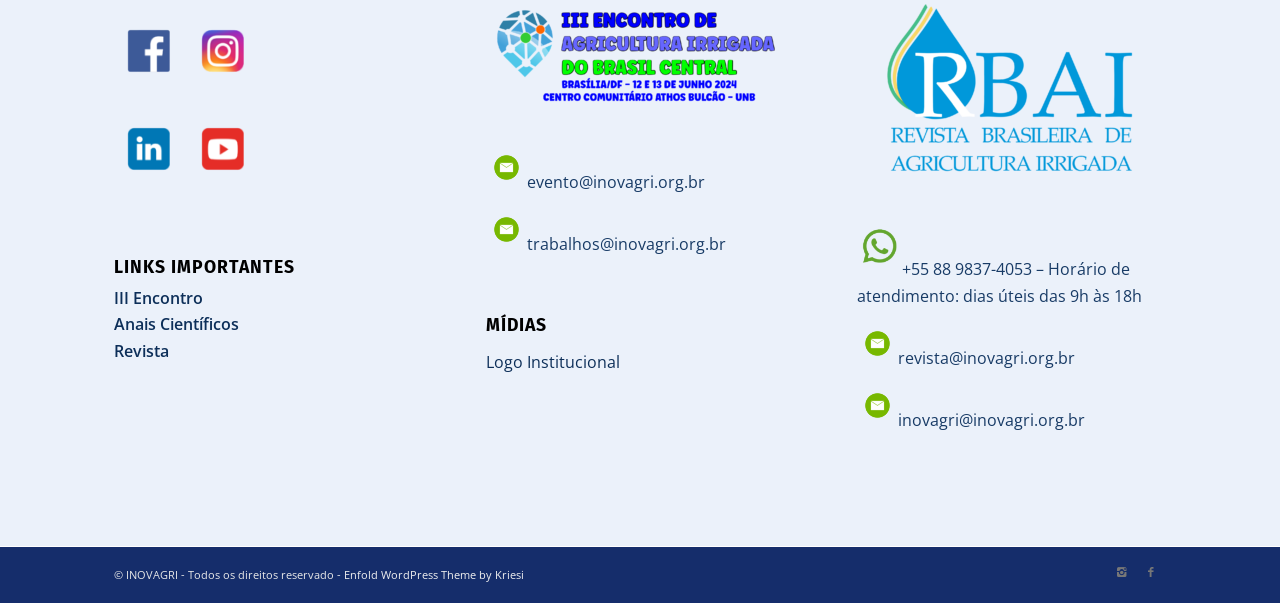Please determine the bounding box coordinates, formatted as (top-left x, top-left y, bottom-right x, bottom-right y), with all values as floating point numbers between 0 and 1. Identify the bounding box of the region described as: Instagram

[0.864, 0.923, 0.888, 0.973]